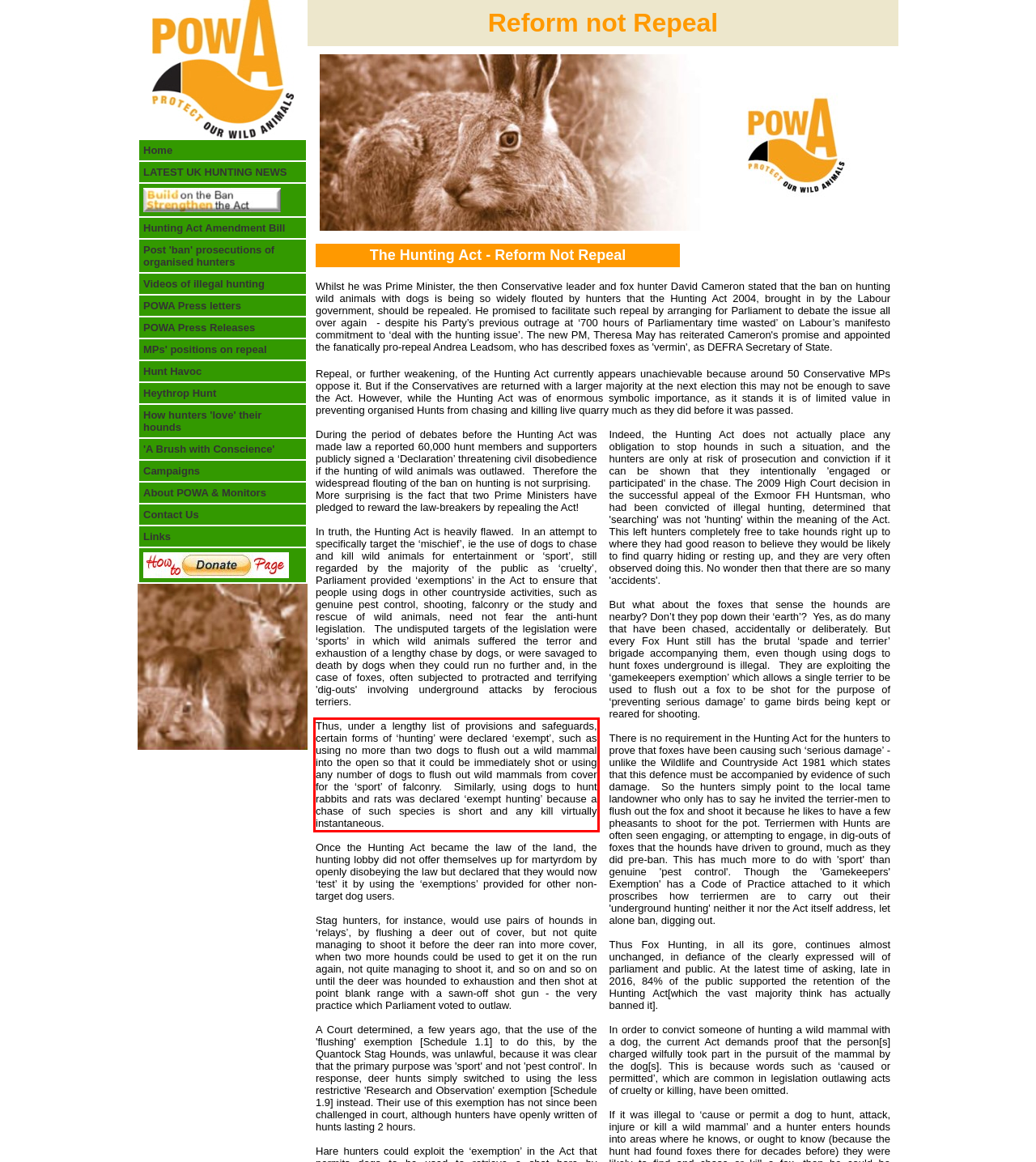Observe the screenshot of the webpage that includes a red rectangle bounding box. Conduct OCR on the content inside this red bounding box and generate the text.

Thus, under a lengthy list of provisions and safeguards, certain forms of ‘hunting’ were declared ‘exempt’, such as using no more than two dogs to flush out a wild mammal into the open so that it could be immediately shot or using any number of dogs to flush out wild mammals from cover for the ‘sport’ of falconry. Similarly, using dogs to hunt rabbits and rats was declared ‘exempt hunting’ because a chase of such species is short and any kill virtually instantaneous.